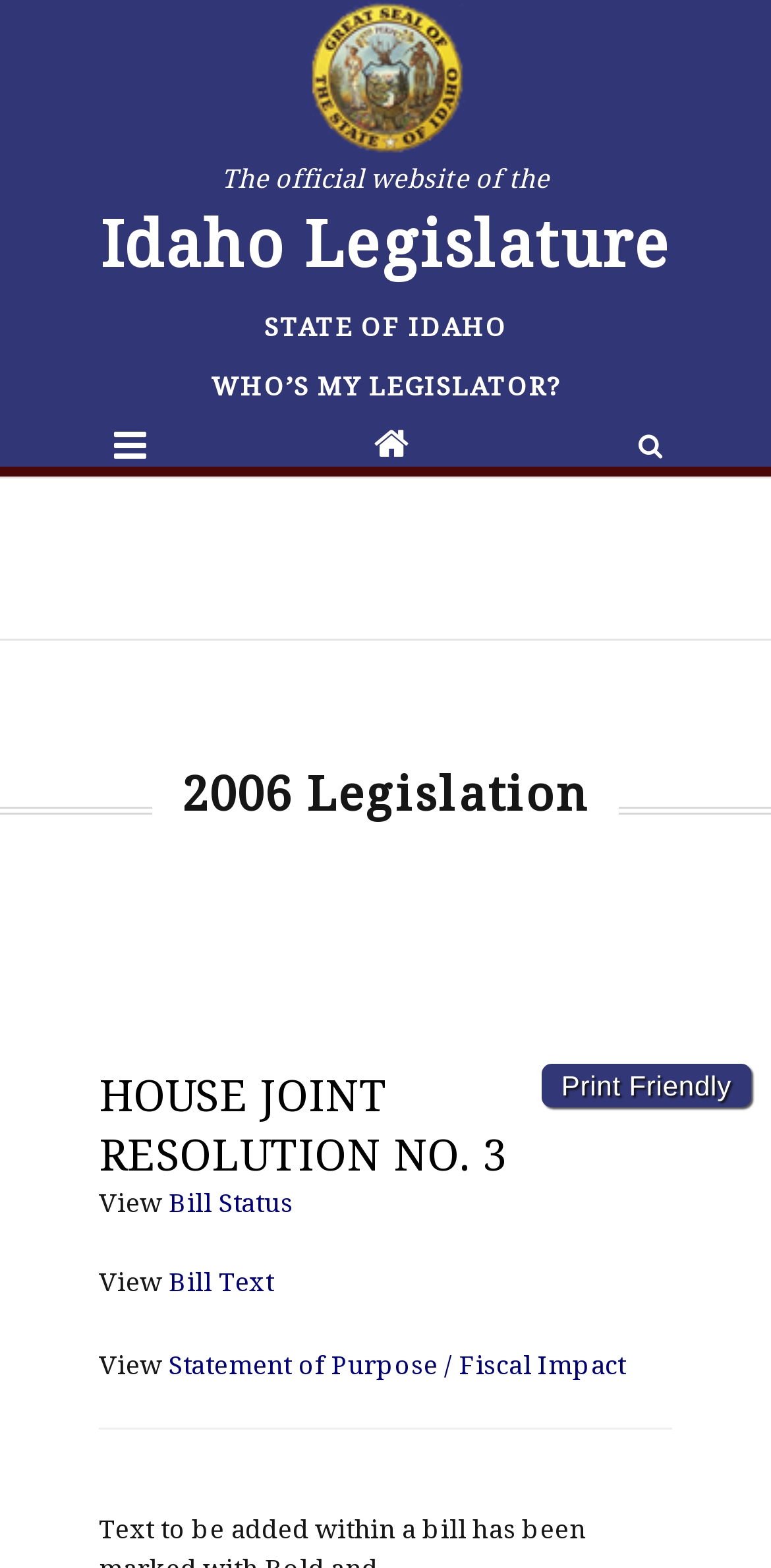Based on the element description: "Bill Status", identify the UI element and provide its bounding box coordinates. Use four float numbers between 0 and 1, [left, top, right, bottom].

[0.219, 0.755, 0.38, 0.778]